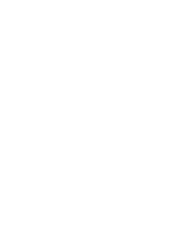Using the image as a reference, answer the following question in as much detail as possible:
What themes are associated with the graphic element?

The maple leaf graphic element is often associated with themes of nature, agriculture, and environmental stewardship, highlighting the importance of preserving the environment through innovative agricultural methods.